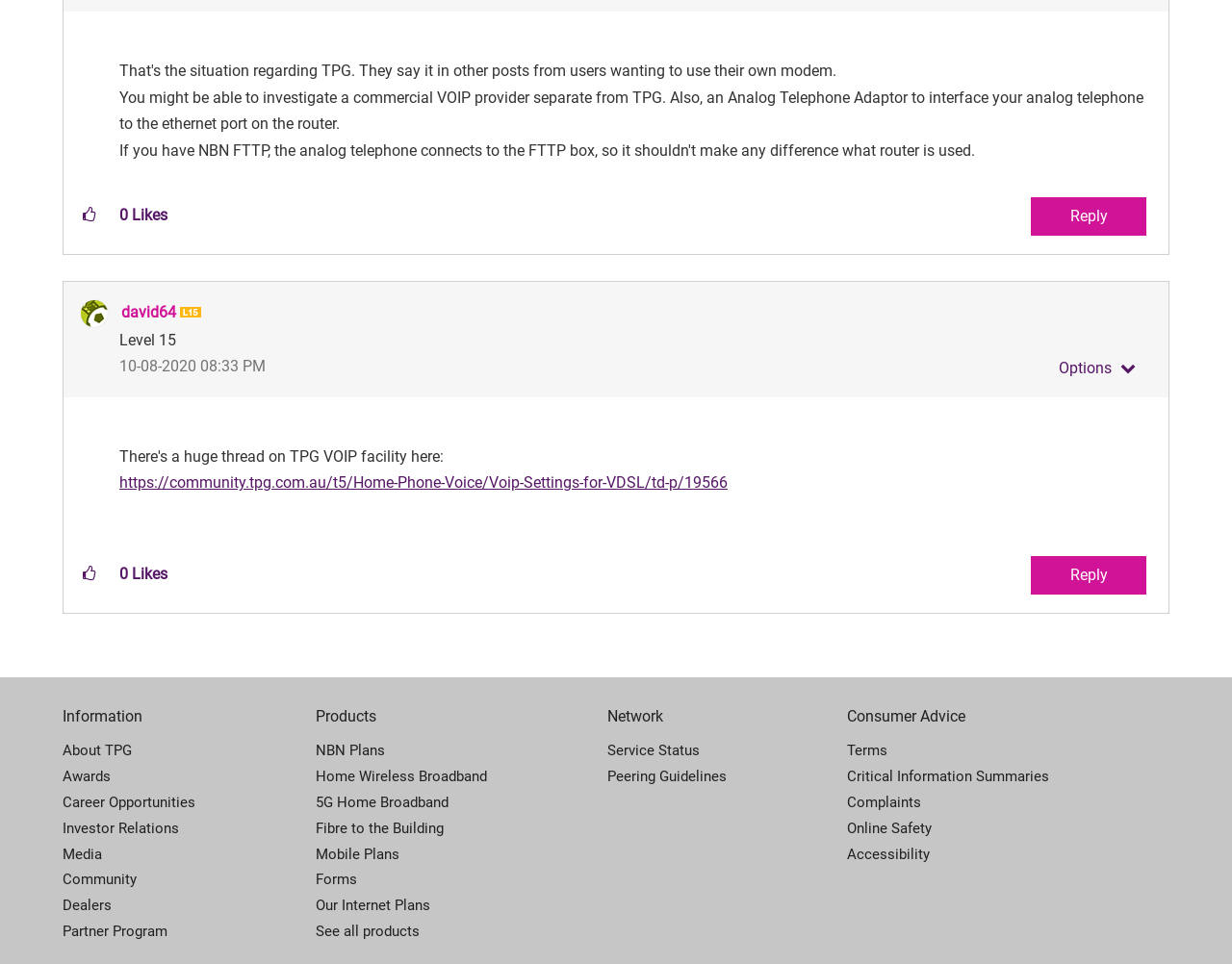Kindly provide the bounding box coordinates of the section you need to click on to fulfill the given instruction: "Reply to the post".

[0.837, 0.205, 0.93, 0.245]